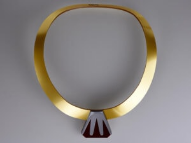Offer a detailed explanation of the image and its components.

This striking piece of jewelry is a statement necklace characterized by its bold design and luxurious materials. The necklace features a smooth, golden collar that elegantly frames the neck, showcasing a unique pendant at its center. The pendant, shaped like an abstract triangle, contrasts beautifully with the shiny gold, displaying a rich, deep red color. The interplay of curves and geometric forms reflects a modern aesthetic, making it an eye-catching accessory suitable for both casual and formal wear. This exquisite piece is a part of the collection titled "Octavia Cook (Cook & Co), A Vulgar Show of Wealth," highlighting the intersection of art and wearable fashion. 